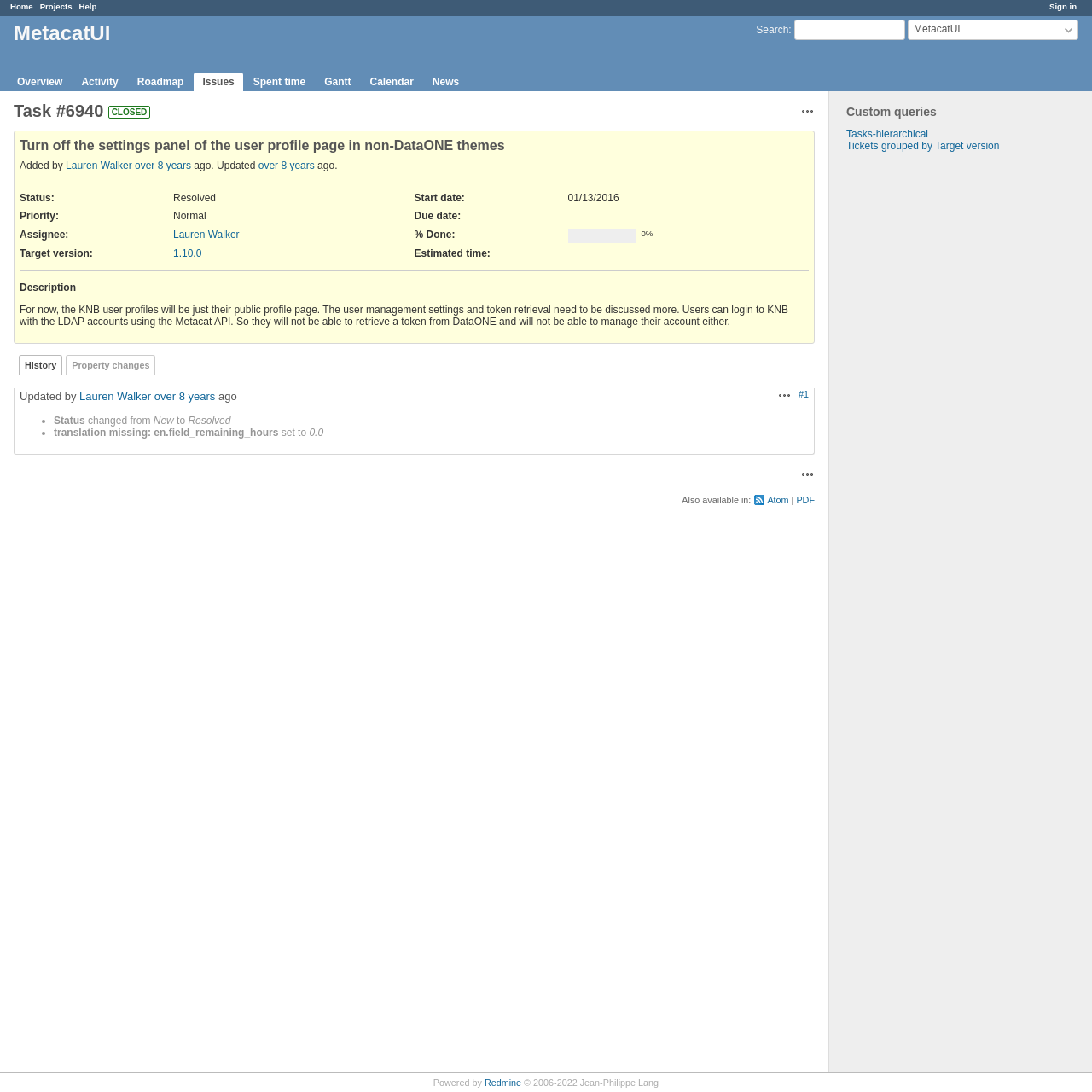Is there a search function on the webpage?
Please provide a comprehensive answer to the question based on the webpage screenshot.

I found a search function on the webpage by looking at the element with the text 'Search:' and its corresponding textbox, which suggests that users can input search queries.